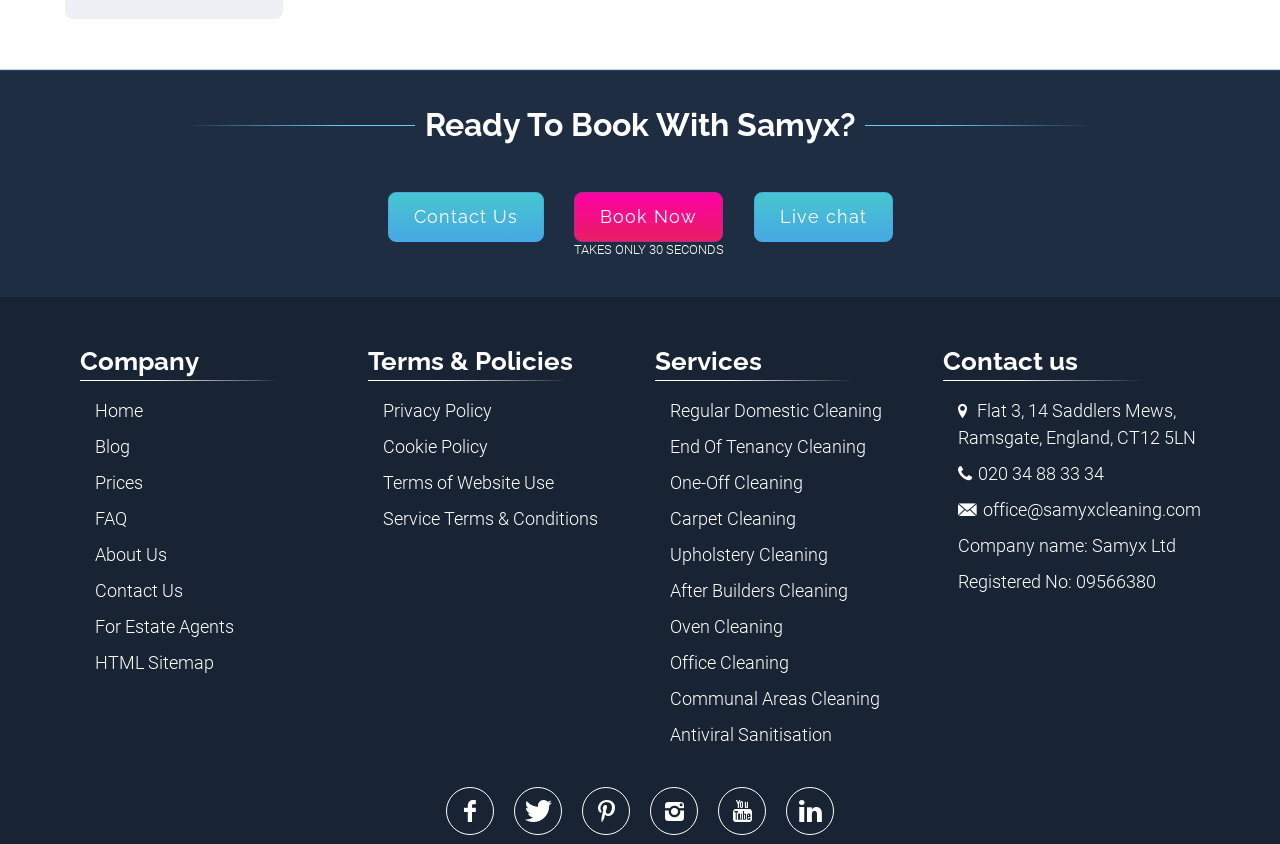Give a concise answer using one word or a phrase to the following question:
How many social media links are there?

6